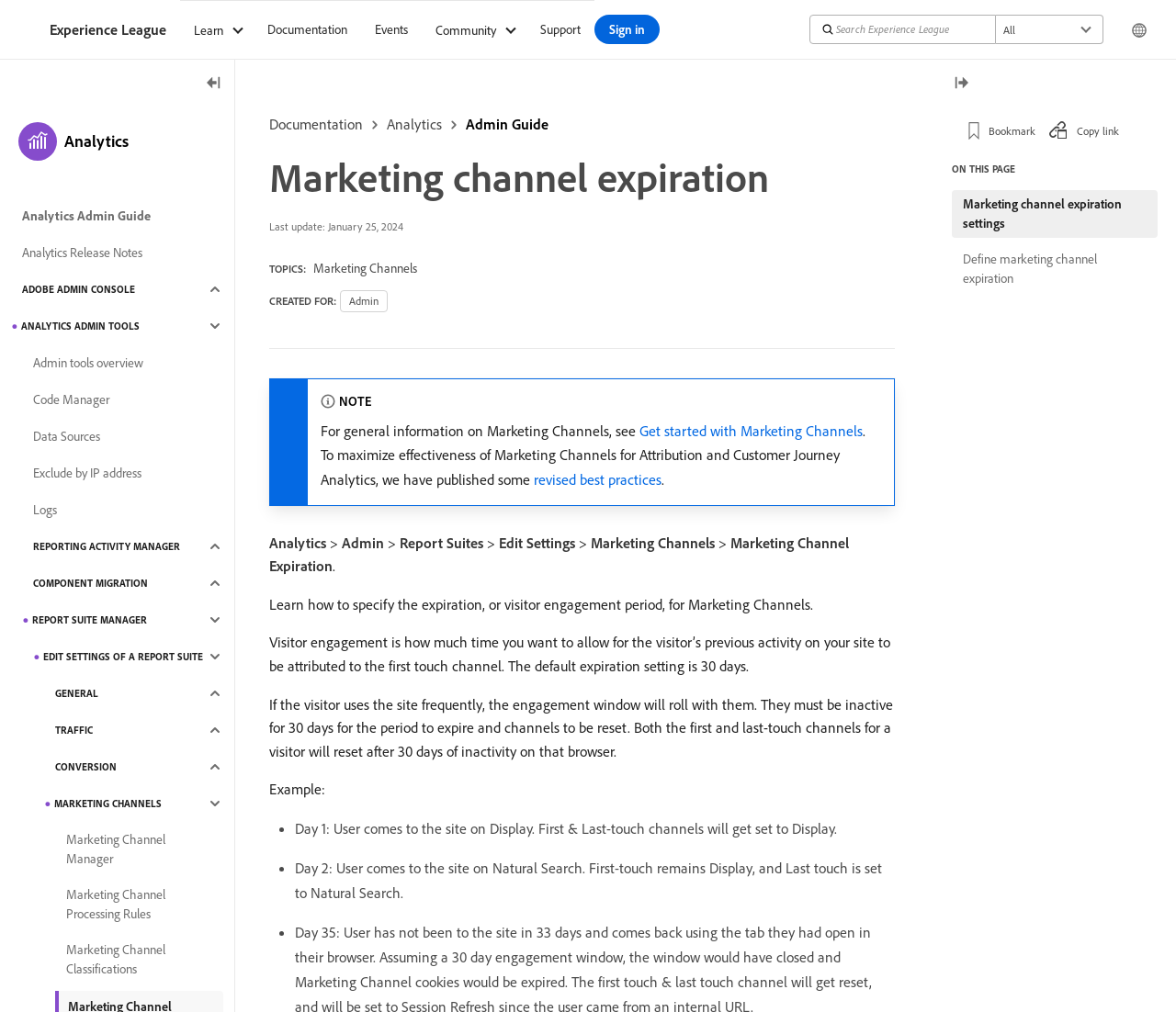Determine the bounding box coordinates of the clickable region to execute the instruction: "Sign in". The coordinates should be four float numbers between 0 and 1, denoted as [left, top, right, bottom].

[0.505, 0.015, 0.561, 0.044]